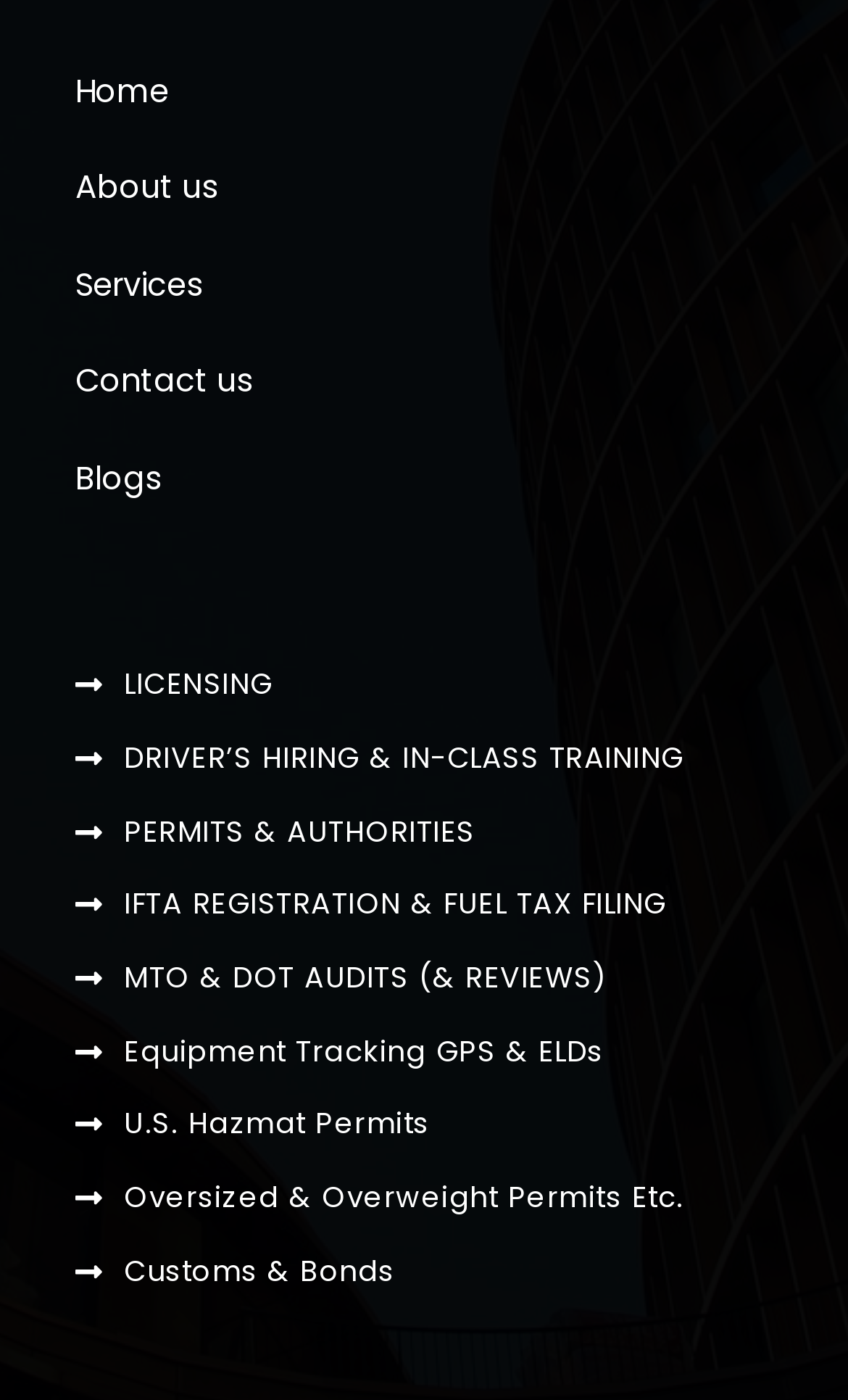Locate the bounding box coordinates of the element to click to perform the following action: 'get licensing information'. The coordinates should be given as four float values between 0 and 1, in the form of [left, top, right, bottom].

[0.089, 0.474, 0.911, 0.505]